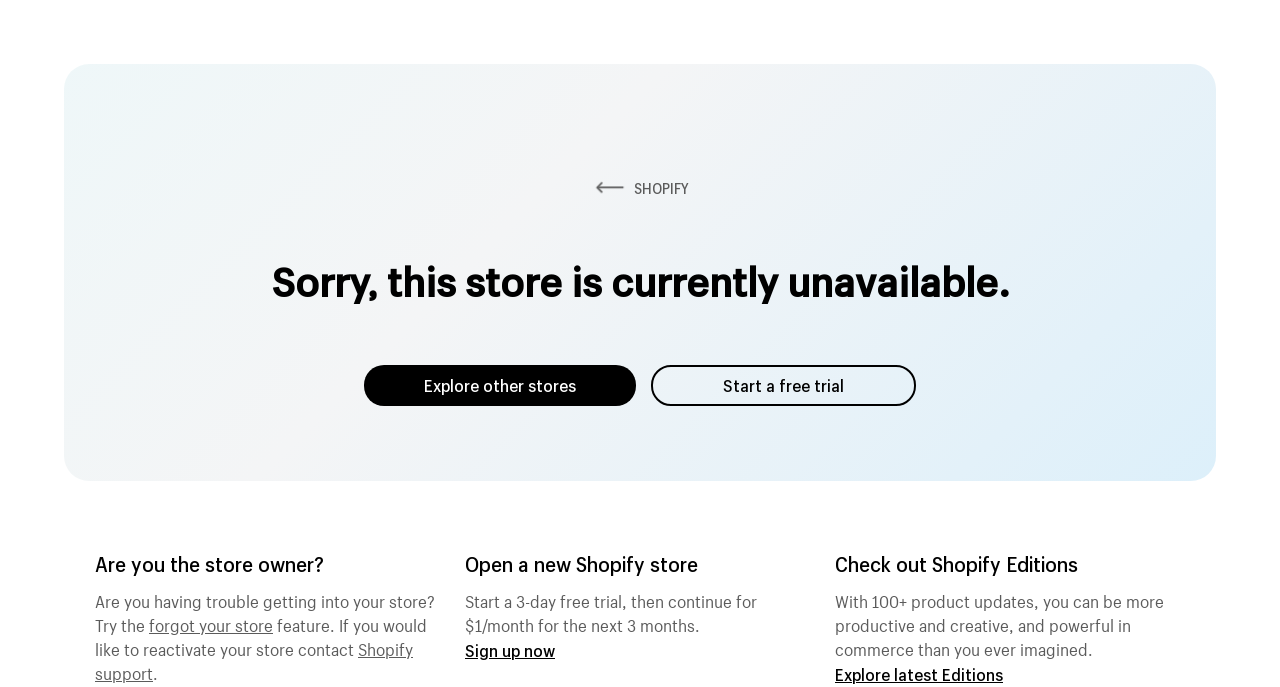Please give a one-word or short phrase response to the following question: 
What is the purpose of Shopify Editions?

product updates